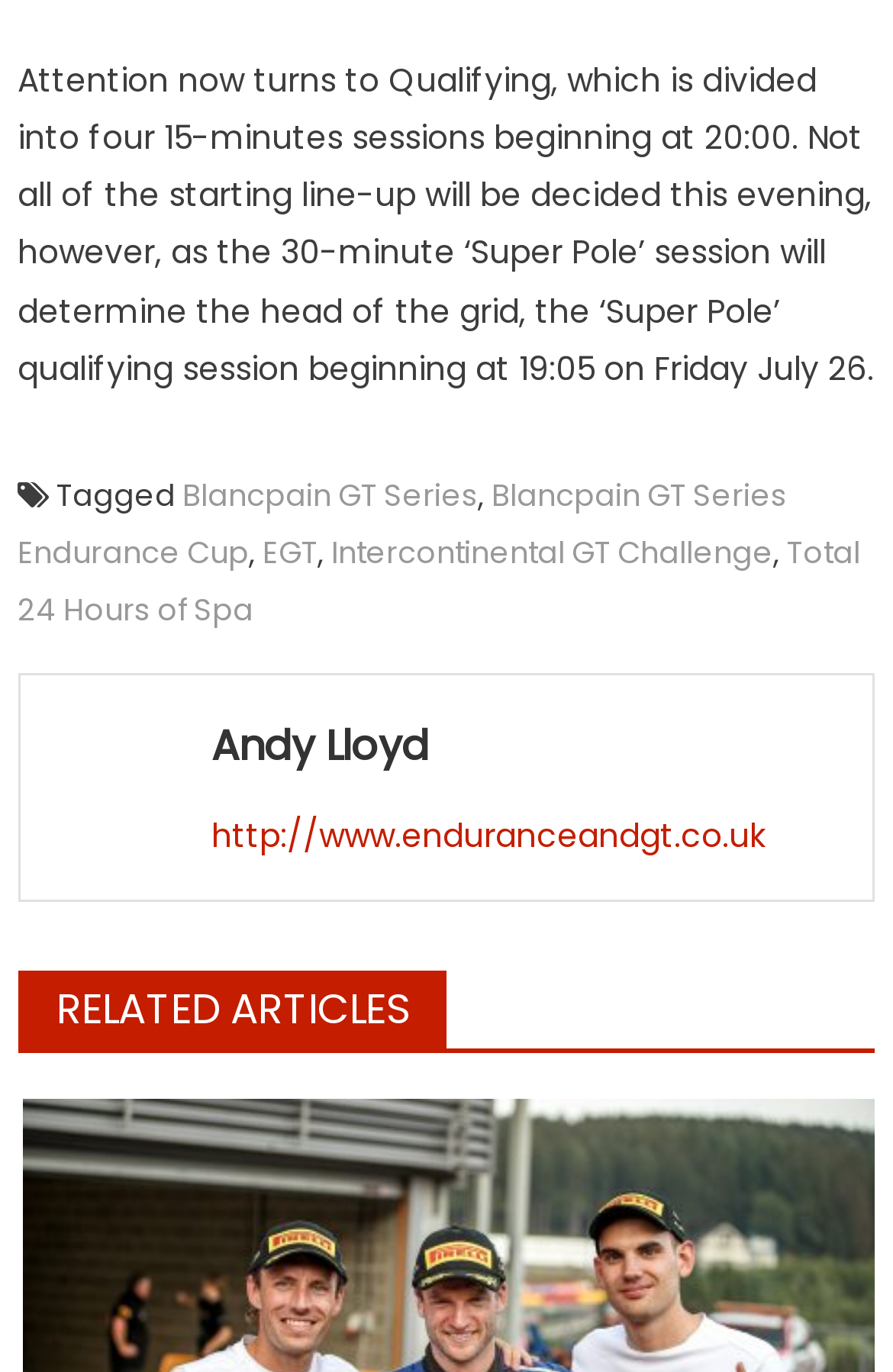Using the information shown in the image, answer the question with as much detail as possible: Who is the author of the article?

The link 'Andy Lloyd' is present in the webpage, which suggests that Andy Lloyd is the author of the article.